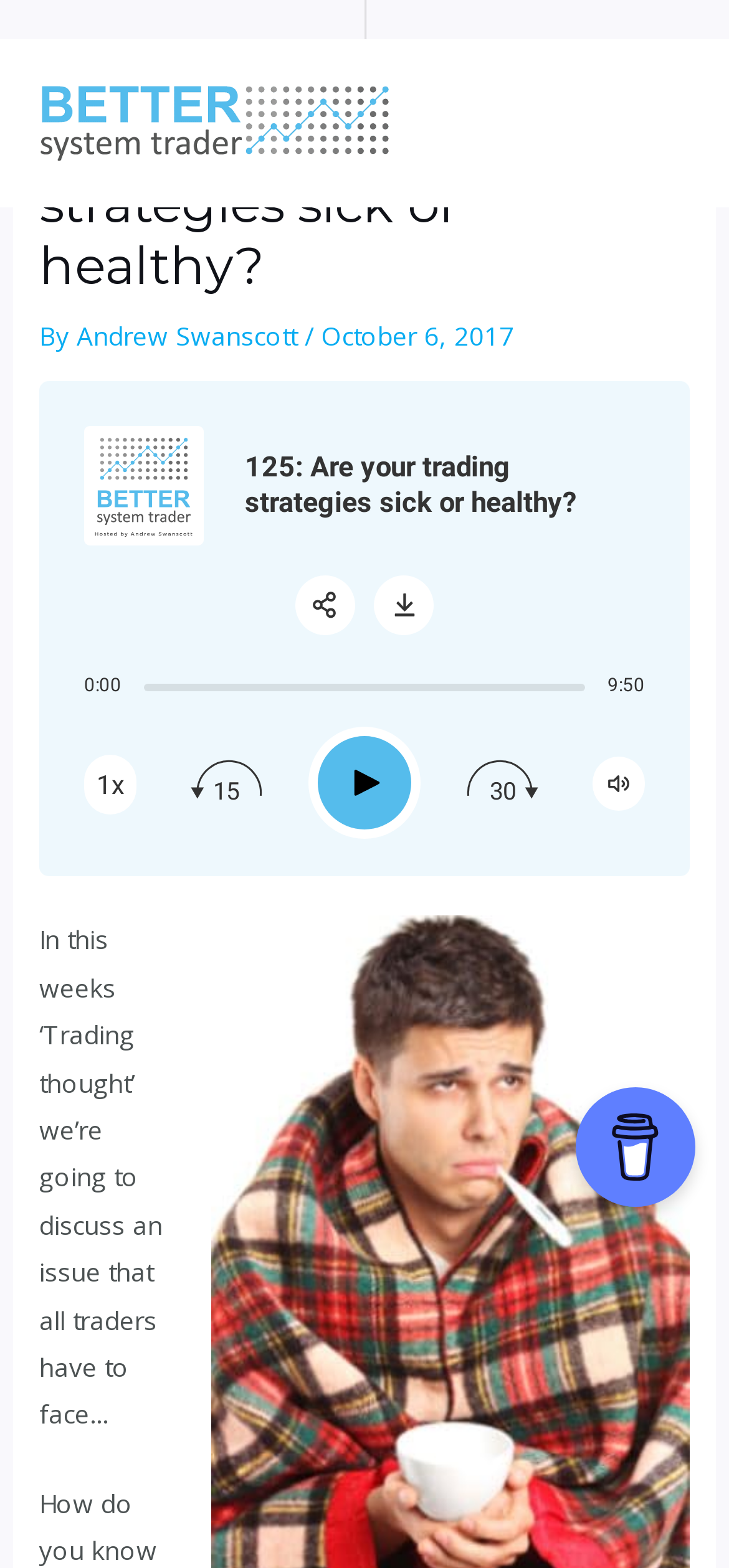Who is the author of the article?
Look at the image and answer the question with a single word or phrase.

Andrew Swanscott